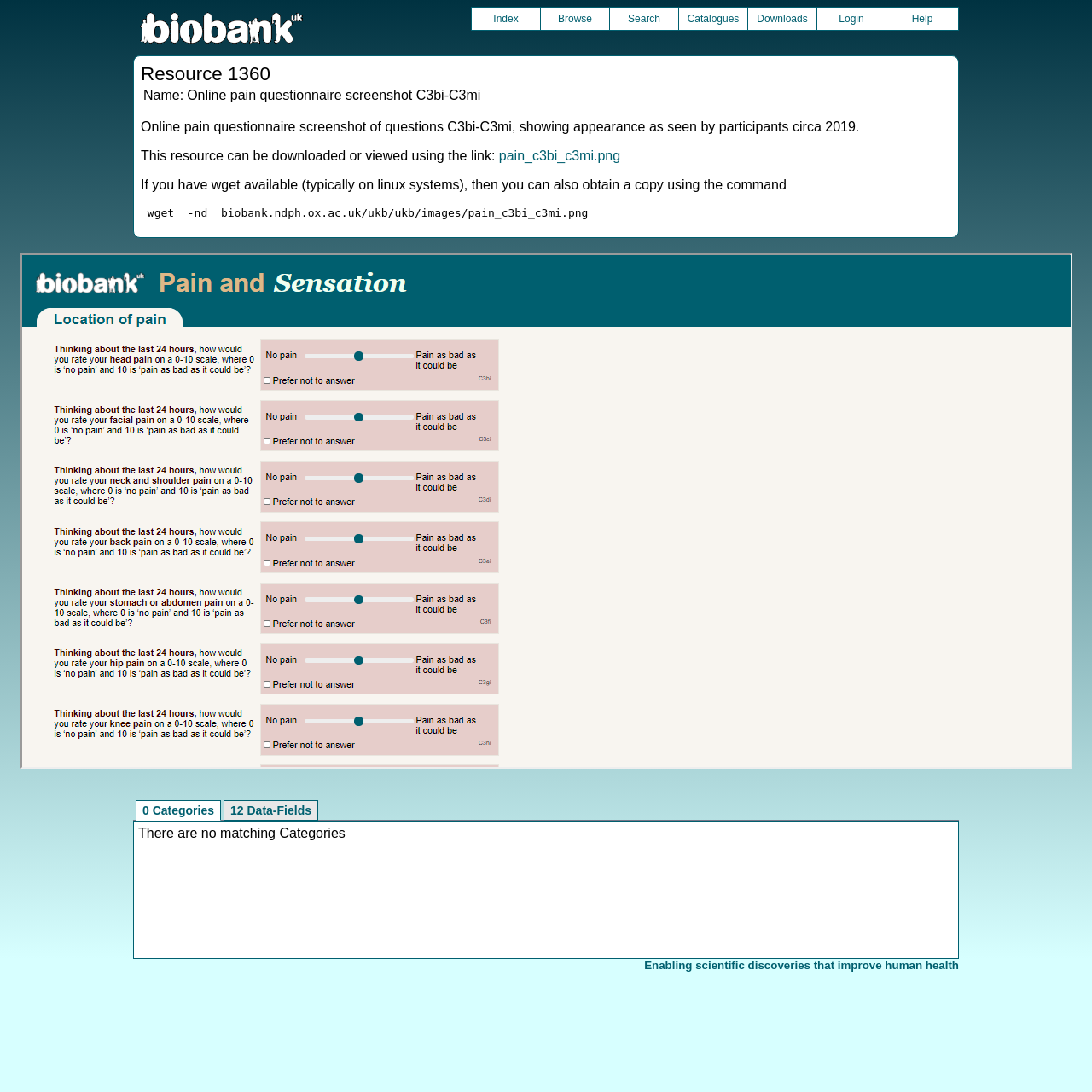What is the name of the resource?
Can you offer a detailed and complete answer to this question?

I found the answer by looking at the LayoutTable element, which contains a LayoutTableRow with two LayoutTableCells. The second cell contains the text 'Online pain questionnaire screenshot C3bi-C3mi', which is the name of the resource.